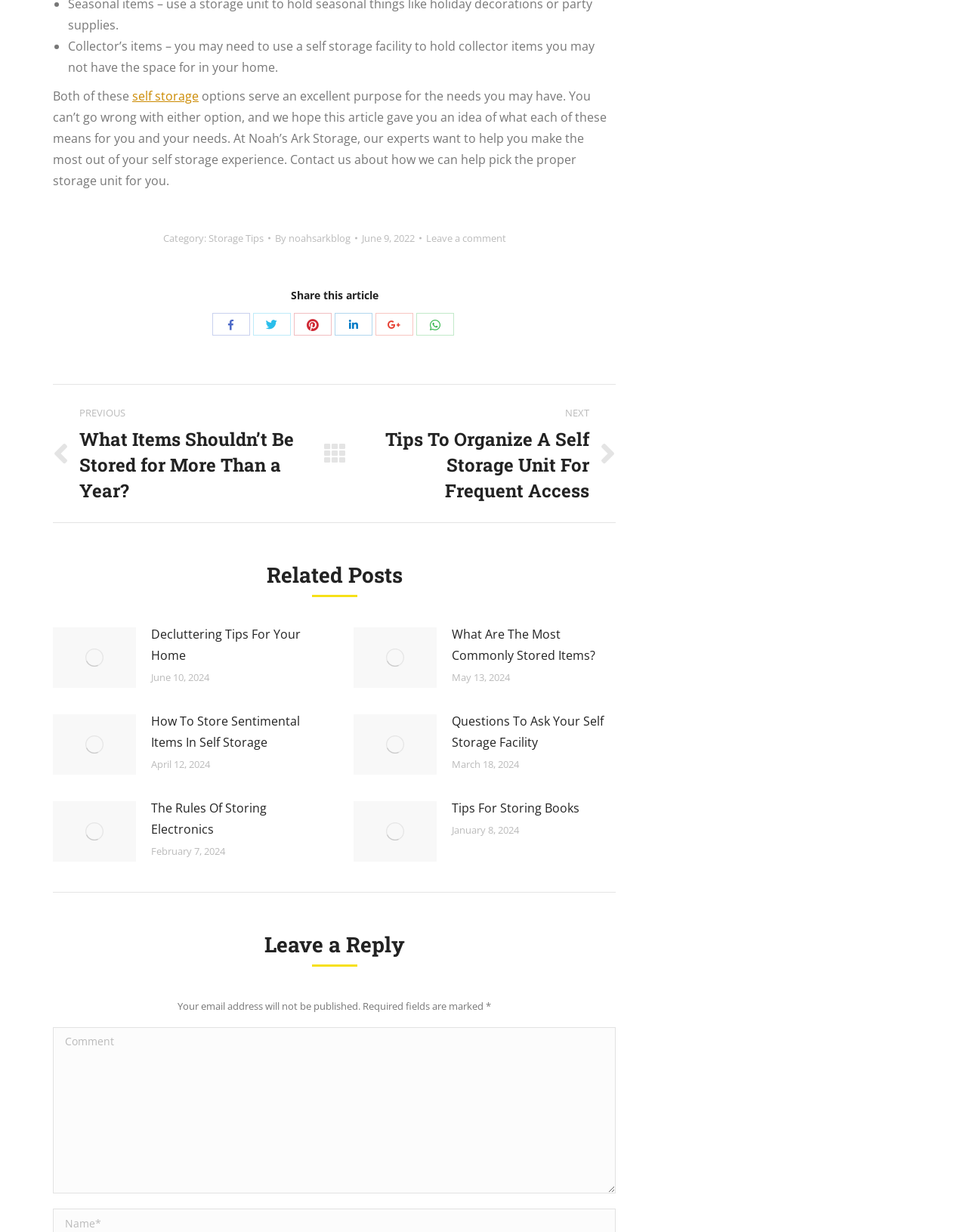Find the bounding box coordinates for the element described here: "Learn Chinese".

None